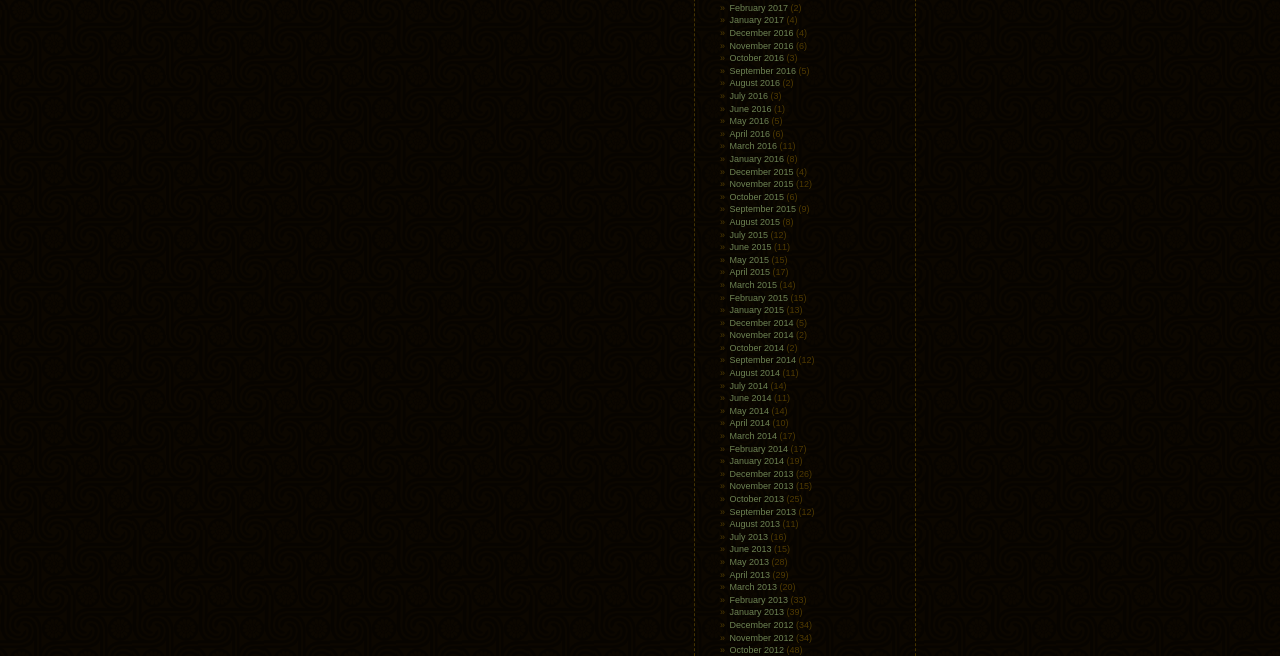Please locate the clickable area by providing the bounding box coordinates to follow this instruction: "View October 2016".

[0.57, 0.081, 0.613, 0.096]